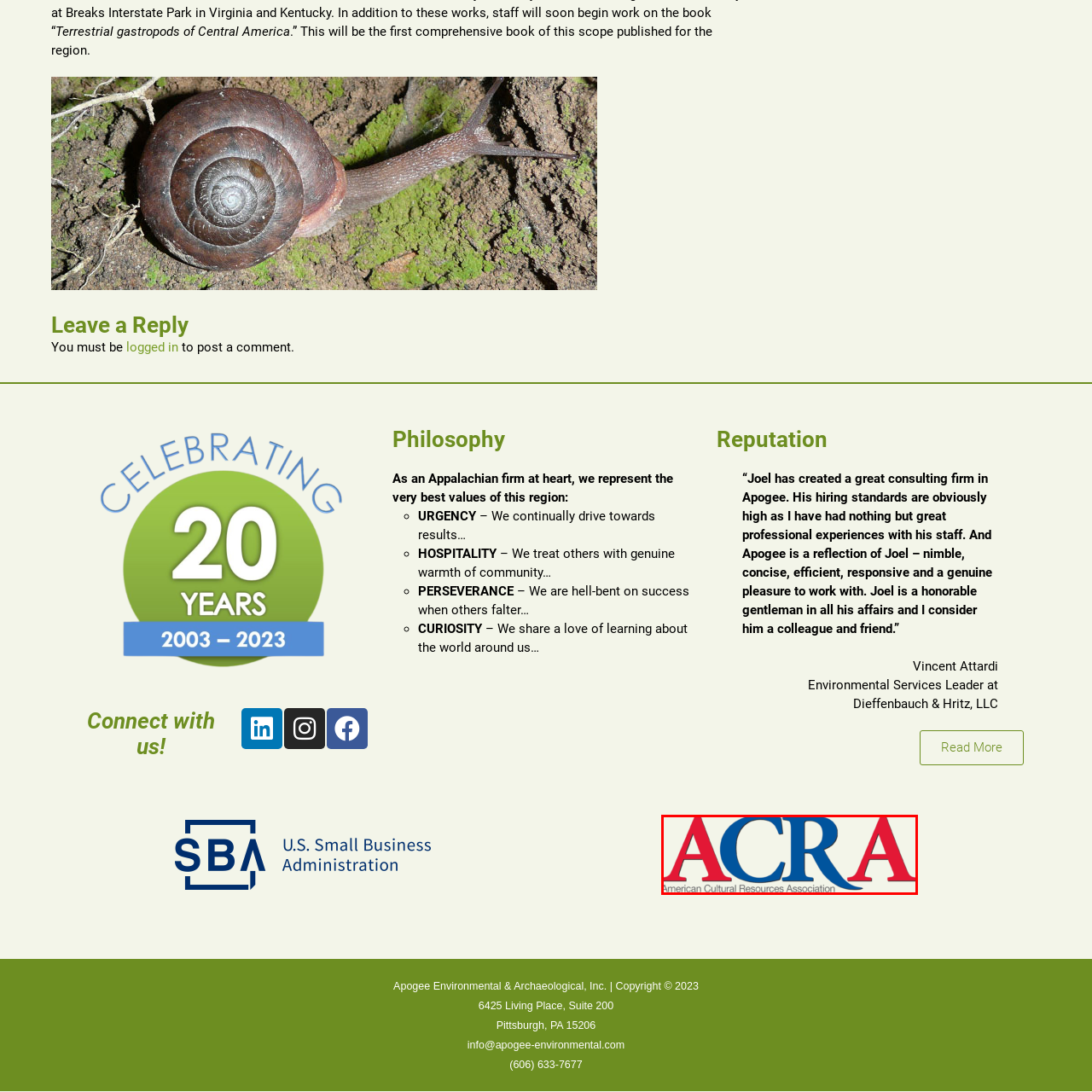What is the purpose of the logo?
Examine the content inside the red bounding box in the image and provide a thorough answer to the question based on that visual information.

This logo serves as a recognizable symbol of the organization's mission and values, representing the American Cultural Resources Association's commitment to advocating for best practices, professional standards, and promoting the importance of cultural heritage in various contexts.